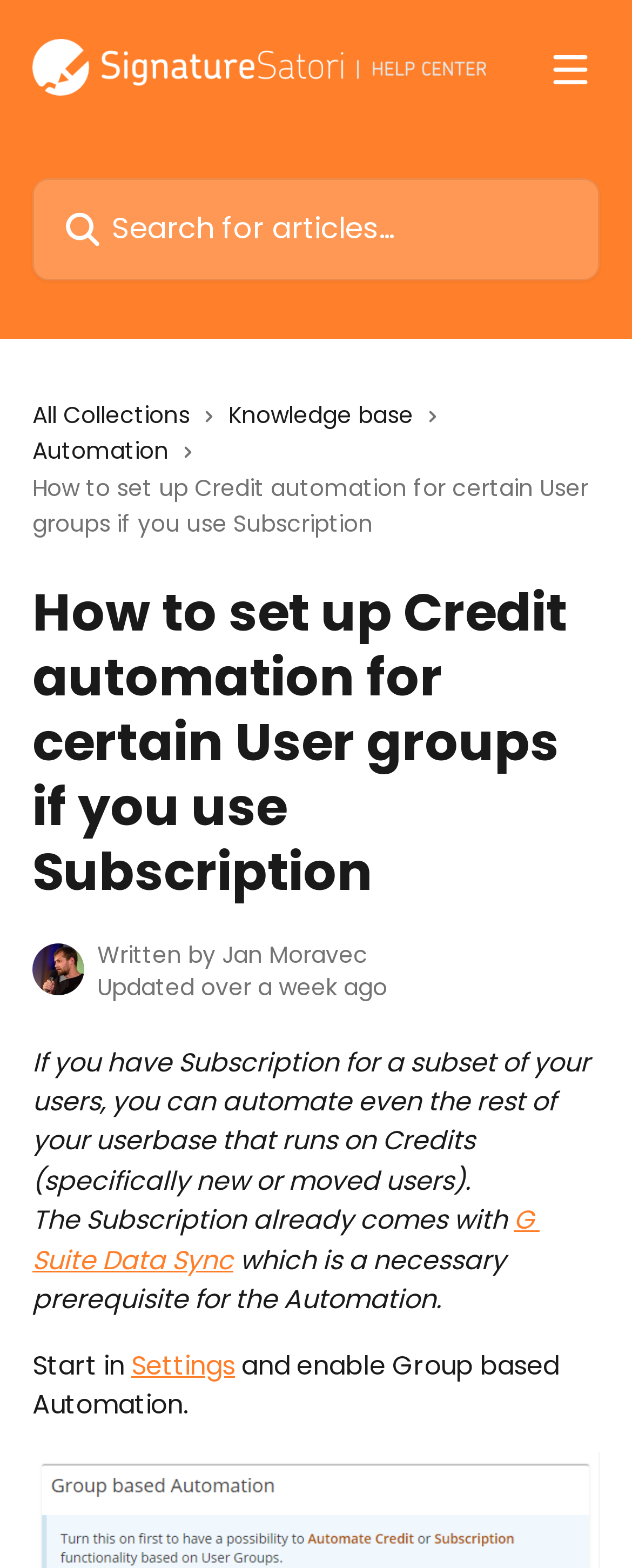Utilize the details in the image to thoroughly answer the following question: What type of users can benefit from Subscription?

The Subscription is beneficial for a subset of users, which can be inferred from the StaticText element 'If you have Subscription for a subset of your users, you can automate even the rest of your userbase that runs on Credits'.